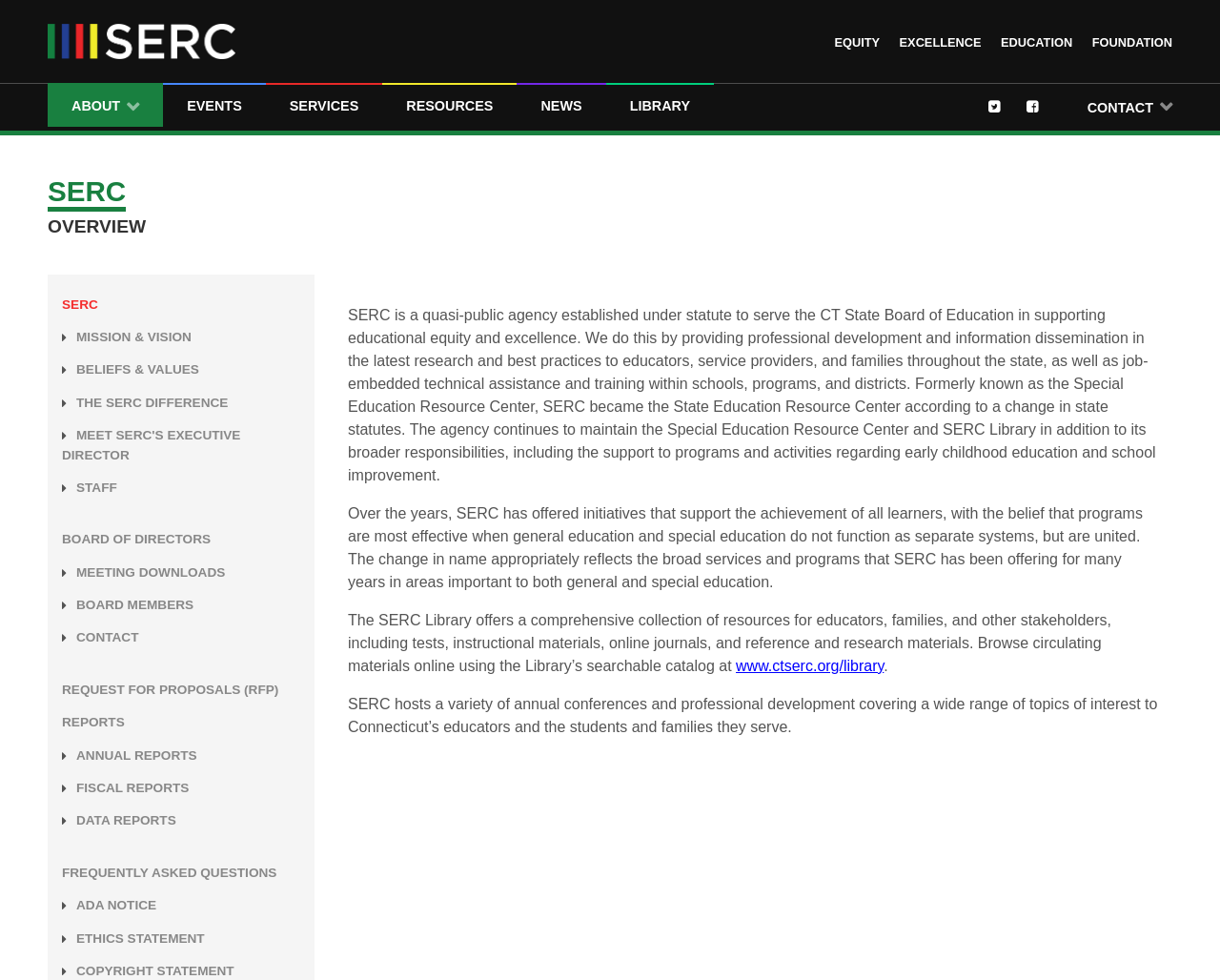What type of events does SERC host?
Offer a detailed and full explanation in response to the question.

The type of events hosted by SERC can be found in the static text on the page, which states that SERC hosts a variety of annual conferences and professional development covering a wide range of topics of interest to Connecticut’s educators and the students and families they serve.